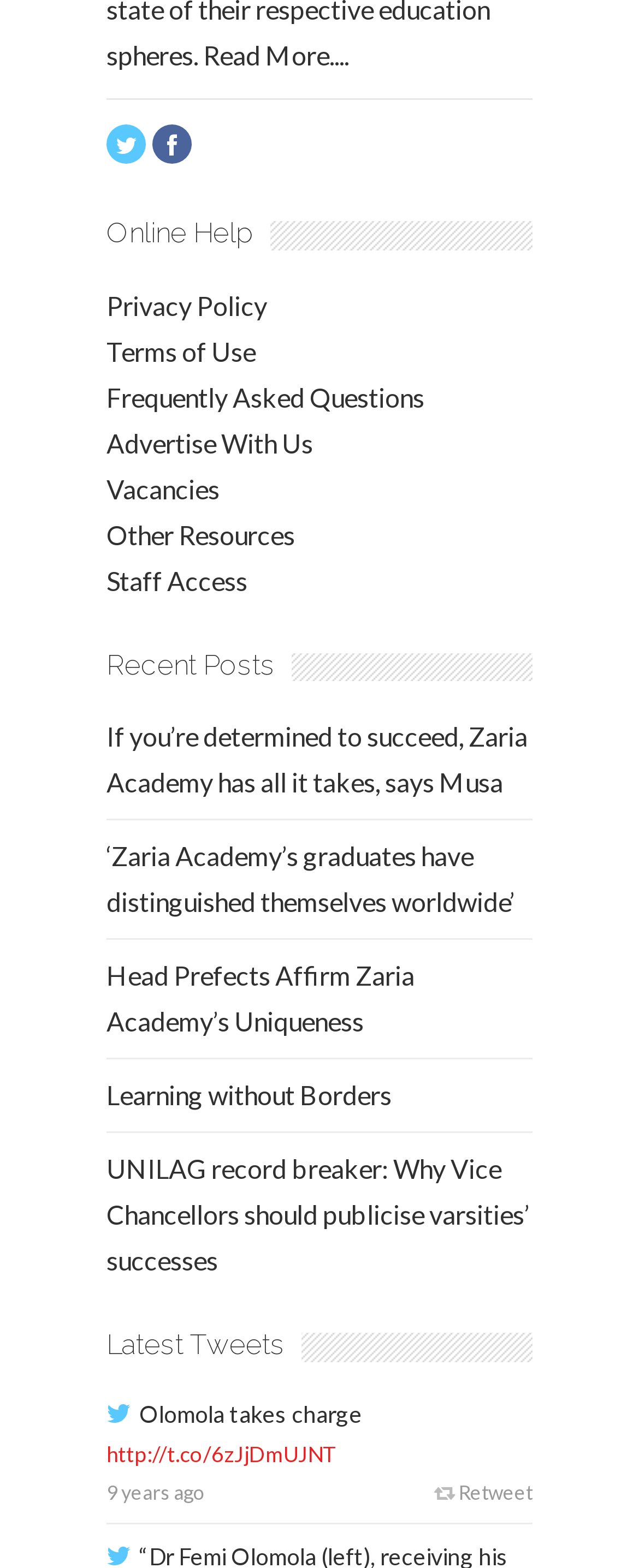How many links are there in the 'Recent Posts' section?
Offer a detailed and exhaustive answer to the question.

The 'Recent Posts' section is identified by the heading element with the text 'Recent Posts'. There are 5 link elements within this section, each corresponding to a different post.